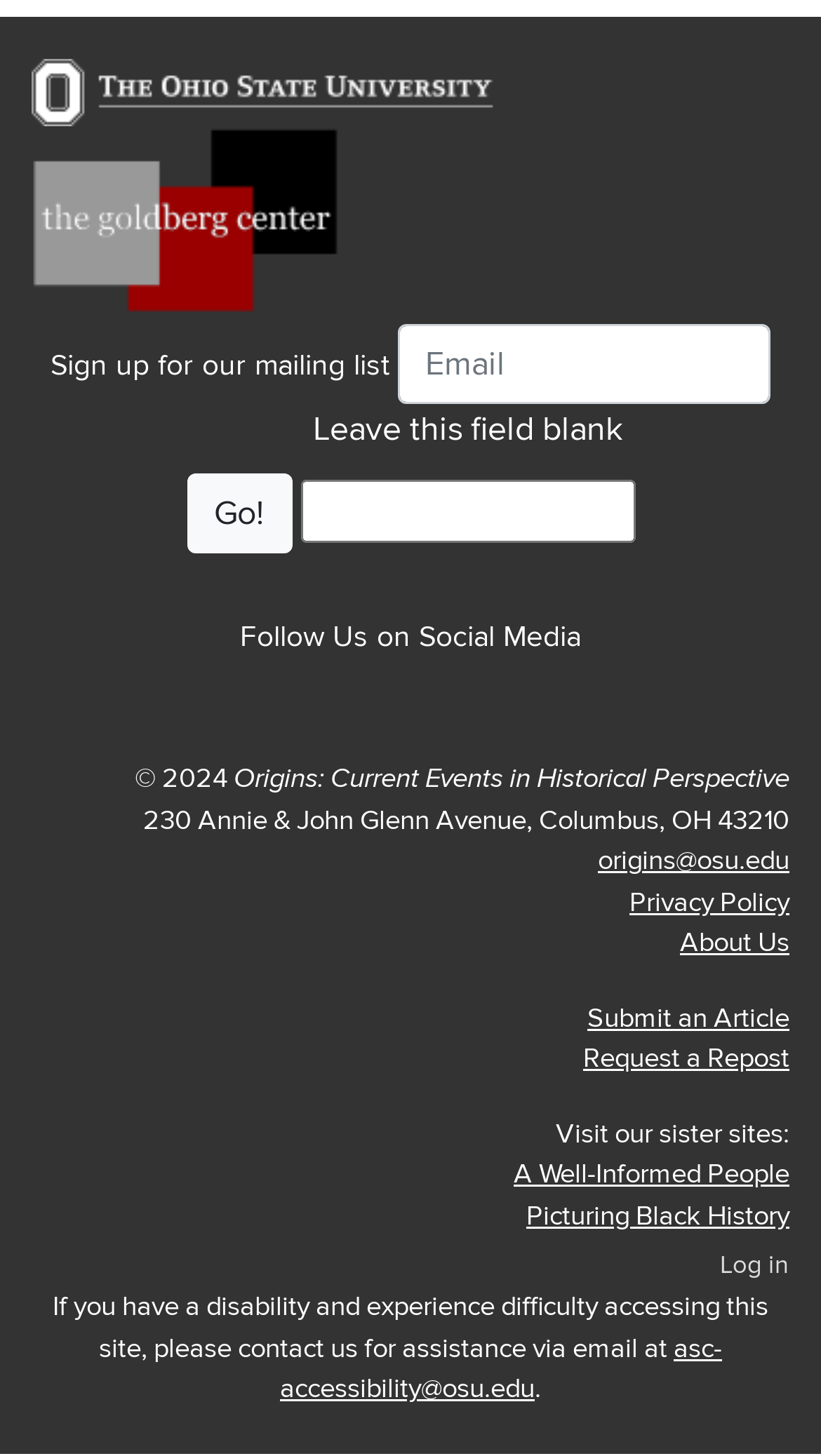What is the email address for accessibility assistance?
Relying on the image, give a concise answer in one word or a brief phrase.

asc-accessibility@osu.edu